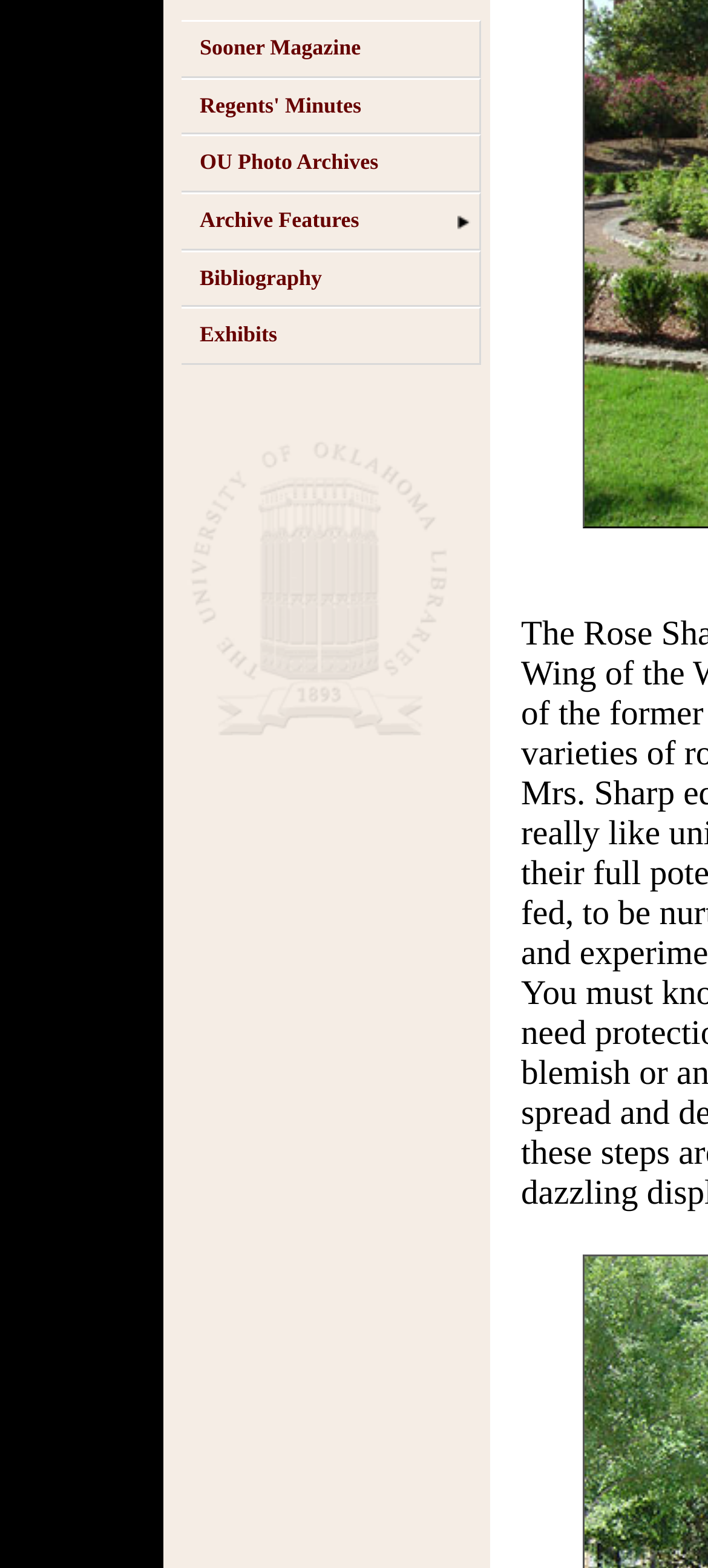Given the description of a UI element: "OU Photo Archives", identify the bounding box coordinates of the matching element in the webpage screenshot.

[0.256, 0.086, 0.679, 0.123]